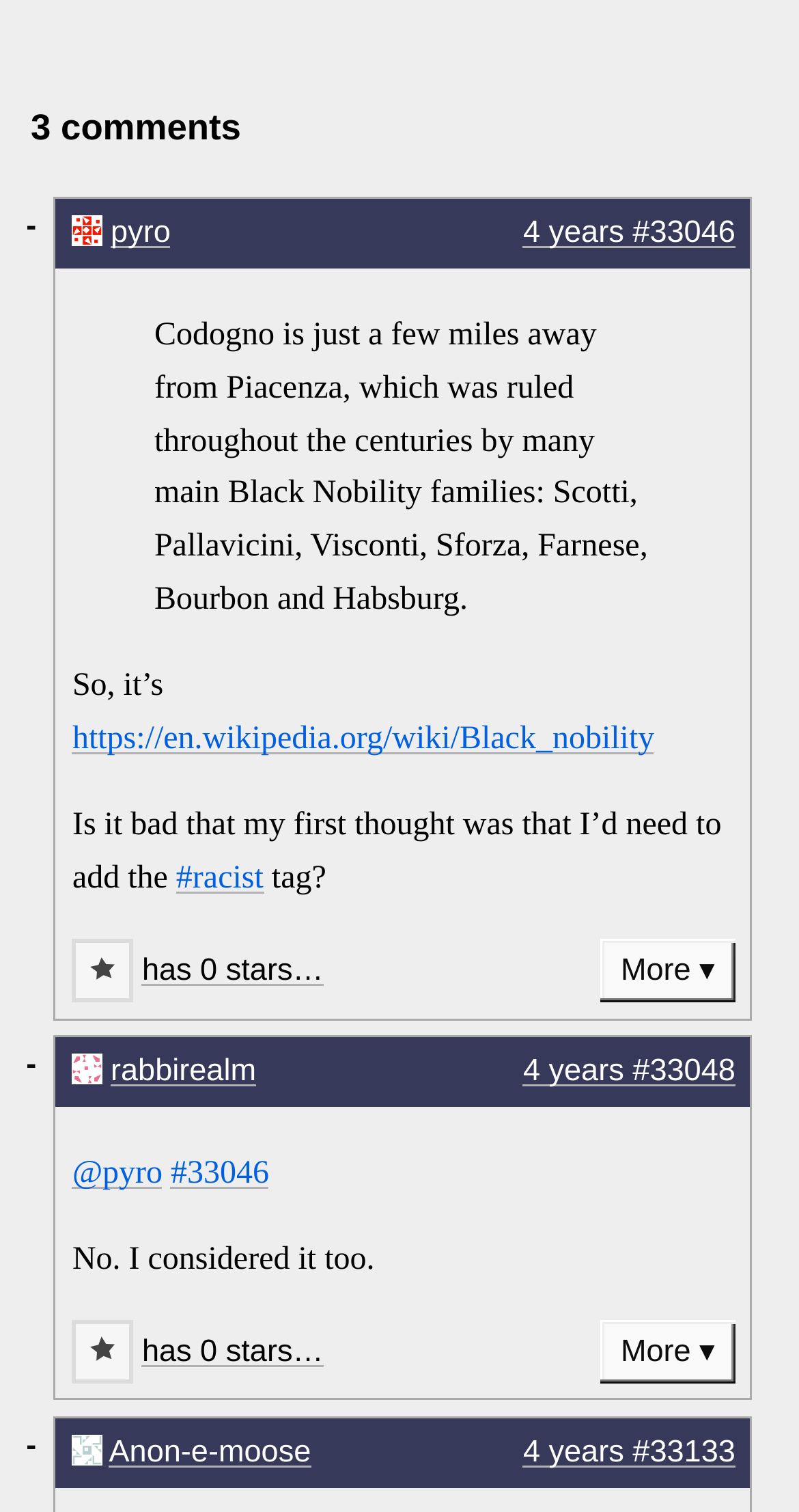Locate the bounding box coordinates of the region to be clicked to comply with the following instruction: "Click the link to https://en.wikipedia.org/wiki/Black_nobility". The coordinates must be four float numbers between 0 and 1, in the form [left, top, right, bottom].

[0.091, 0.477, 0.819, 0.5]